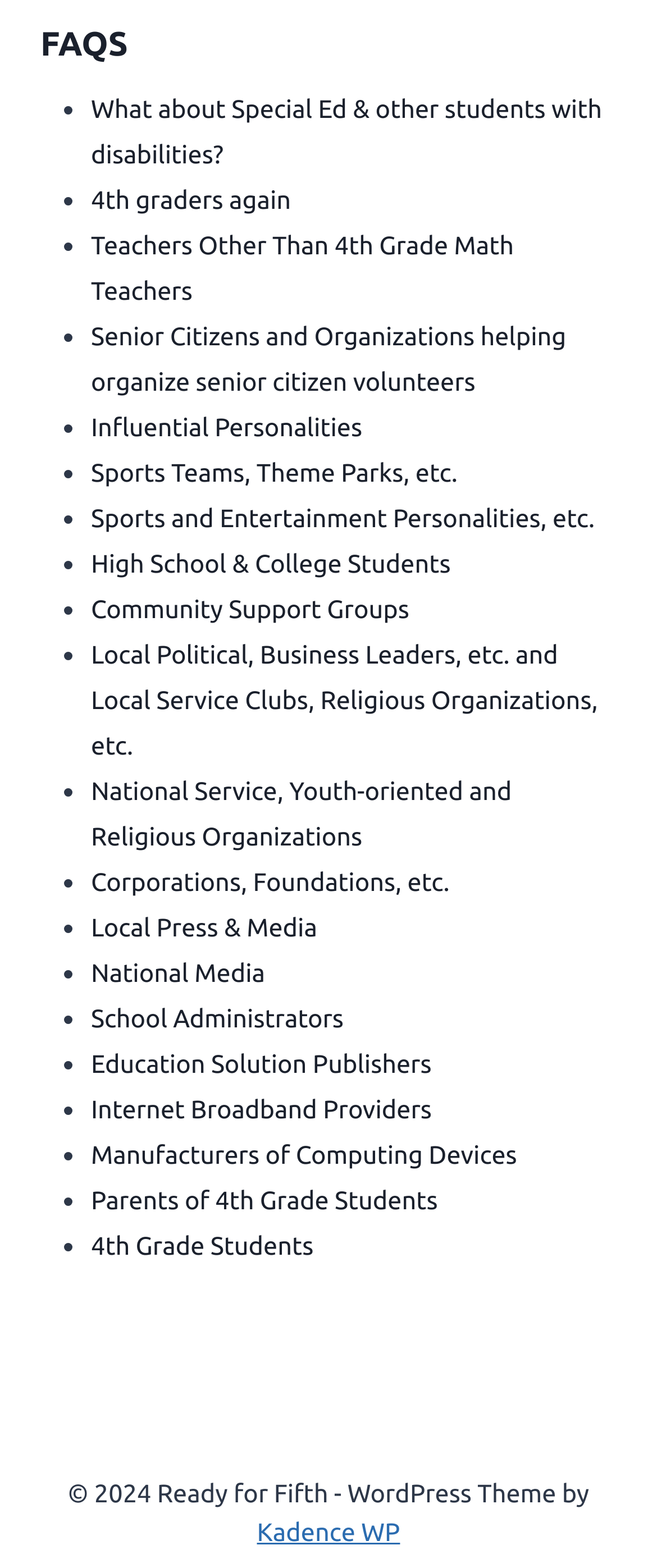What is the copyright information at the bottom of the webpage?
Provide a fully detailed and comprehensive answer to the question.

The copyright information at the bottom of the webpage is '2024 Ready for Fifth' because the static text element at the bottom of the page contains this information, indicating that the webpage is copyrighted by 'Ready for Fifth' in the year 2024.